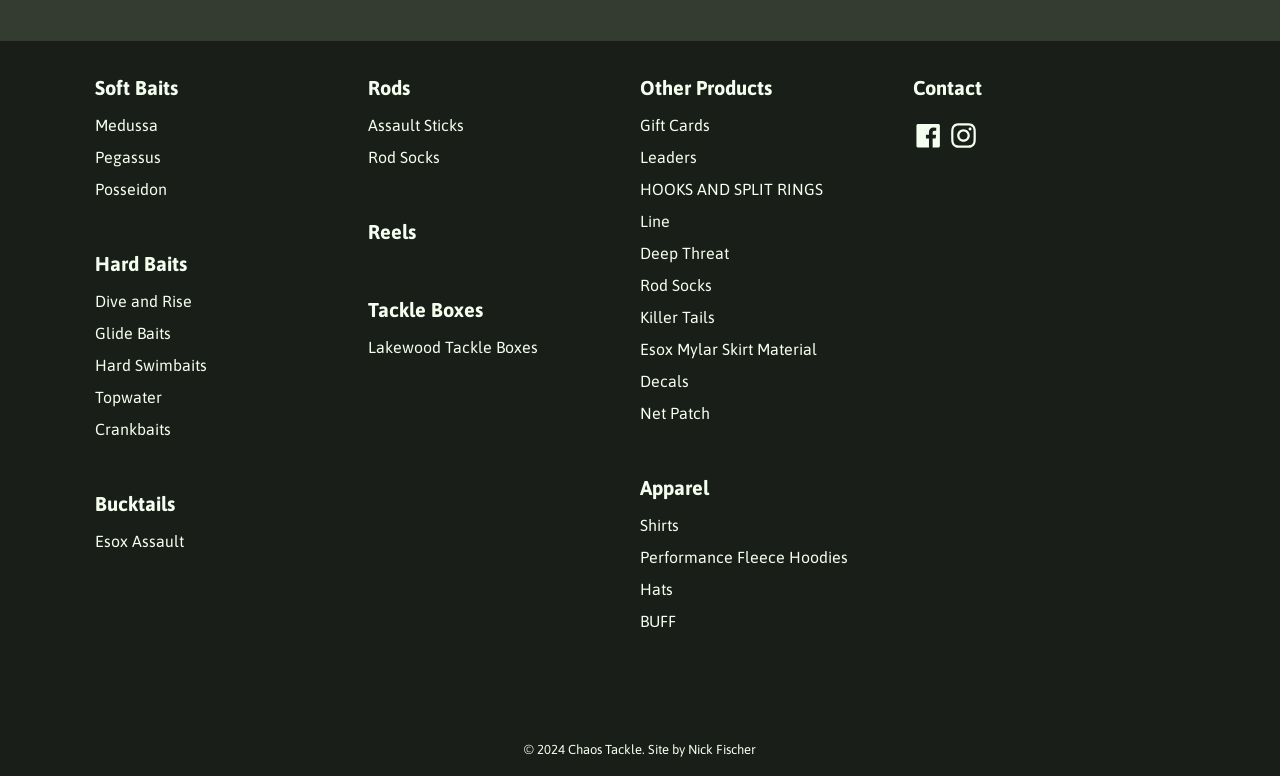Provide a one-word or one-phrase answer to the question:
What is the name of the company that created this website?

Chaos Tackle